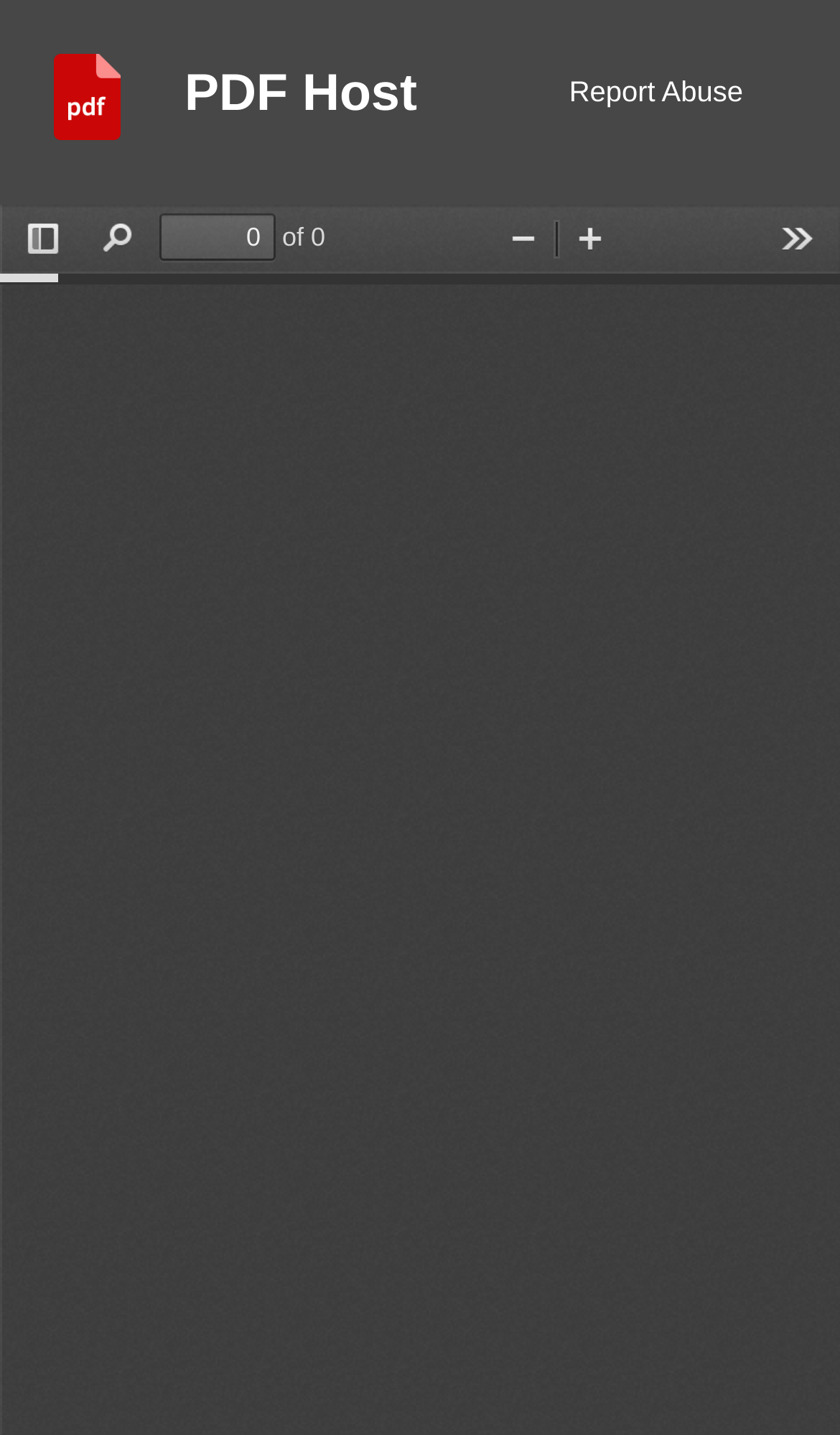Highlight the bounding box coordinates of the element that should be clicked to carry out the following instruction: "report abuse". The coordinates must be given as four float numbers ranging from 0 to 1, i.e., [left, top, right, bottom].

[0.678, 0.053, 0.885, 0.09]